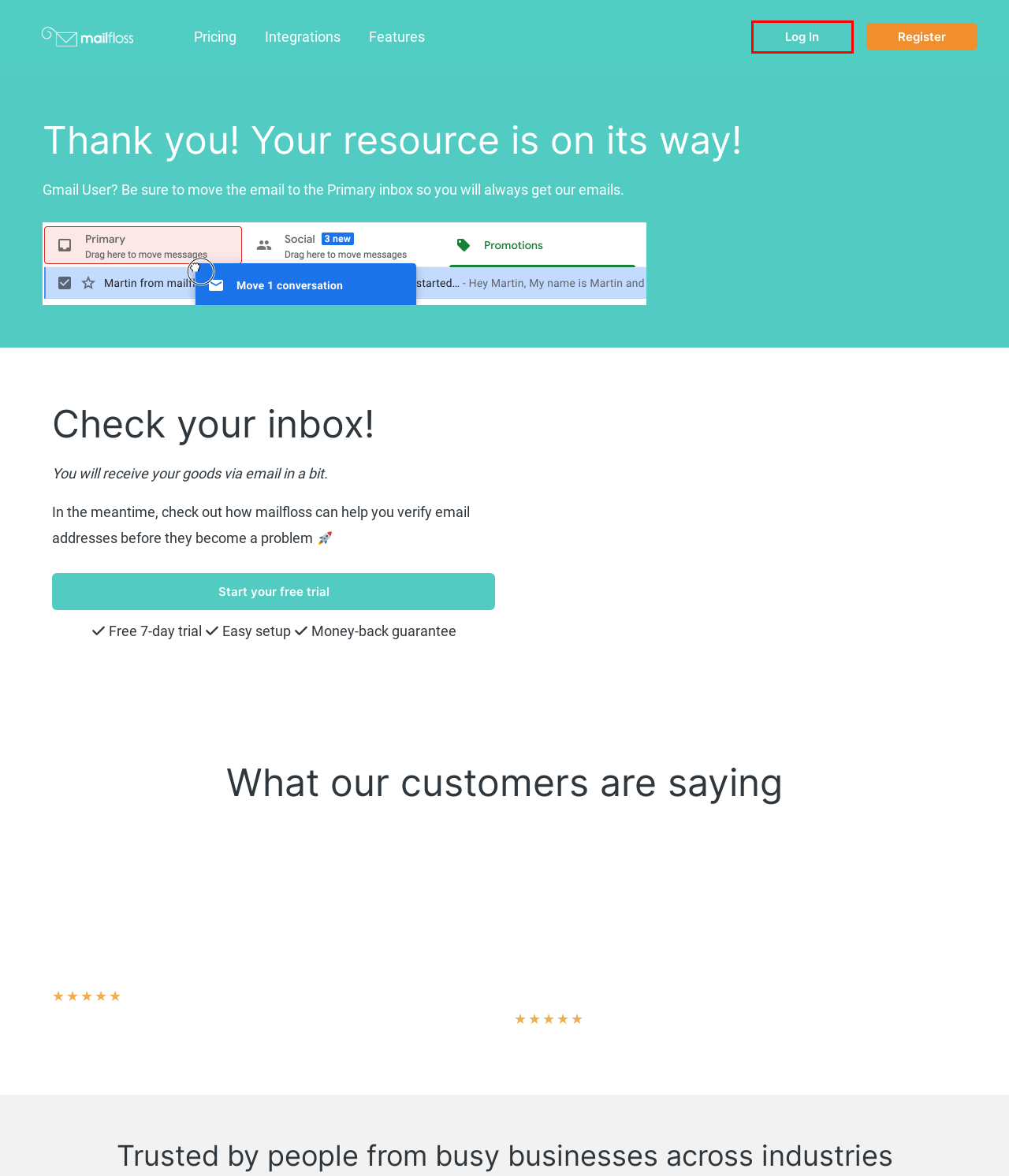Examine the screenshot of the webpage, noting the red bounding box around a UI element. Pick the webpage description that best matches the new page after the element in the red bounding box is clicked. Here are the candidates:
A. Integrations - mailfloss
B. mailfloss
C. Pricing | mailfloss - Best Email Verification Service prices
D. Email Verification Tool for Busy Businesses. The Best Email Validation Tool
E. Ontraport Email Checker. Connect mailfloss to Ontraport for Email Checks.
F. Features - mailfloss
G. Debounce Vs mailfloss | mailfloss is the best Debounce alternative
H. Email Verification for Publishers. The Best Email Validation Tool

B